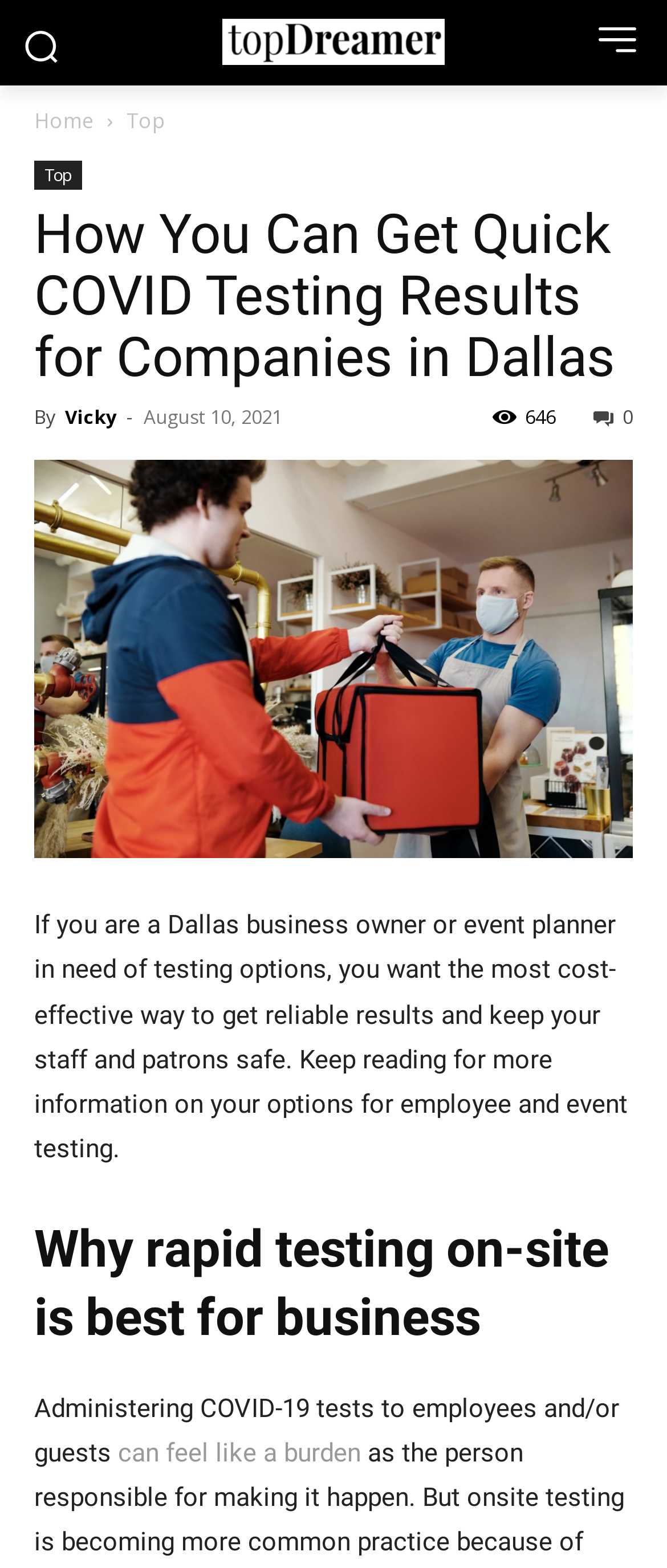What is the benefit of rapid testing on-site?
Please respond to the question thoroughly and include all relevant details.

The benefit of rapid testing on-site is to keep staff and patrons safe, as indicated by the static text 'If you are a Dallas business owner or event planner in need of testing options, you want the most cost-effective way to get reliable results and keep your staff and patrons safe'.